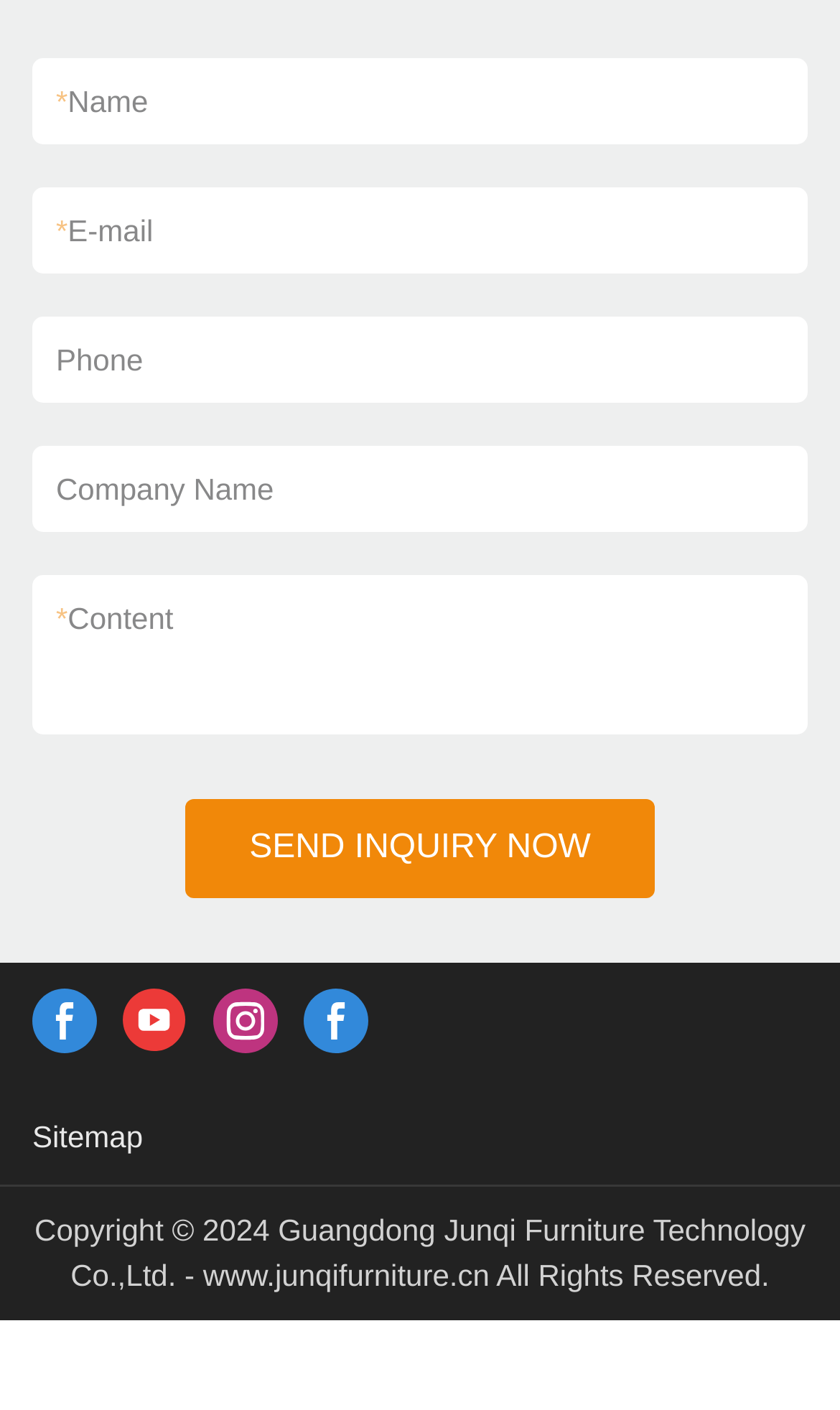Predict the bounding box coordinates for the UI element described as: "Sitemap". The coordinates should be four float numbers between 0 and 1, presented as [left, top, right, bottom].

[0.038, 0.793, 0.17, 0.817]